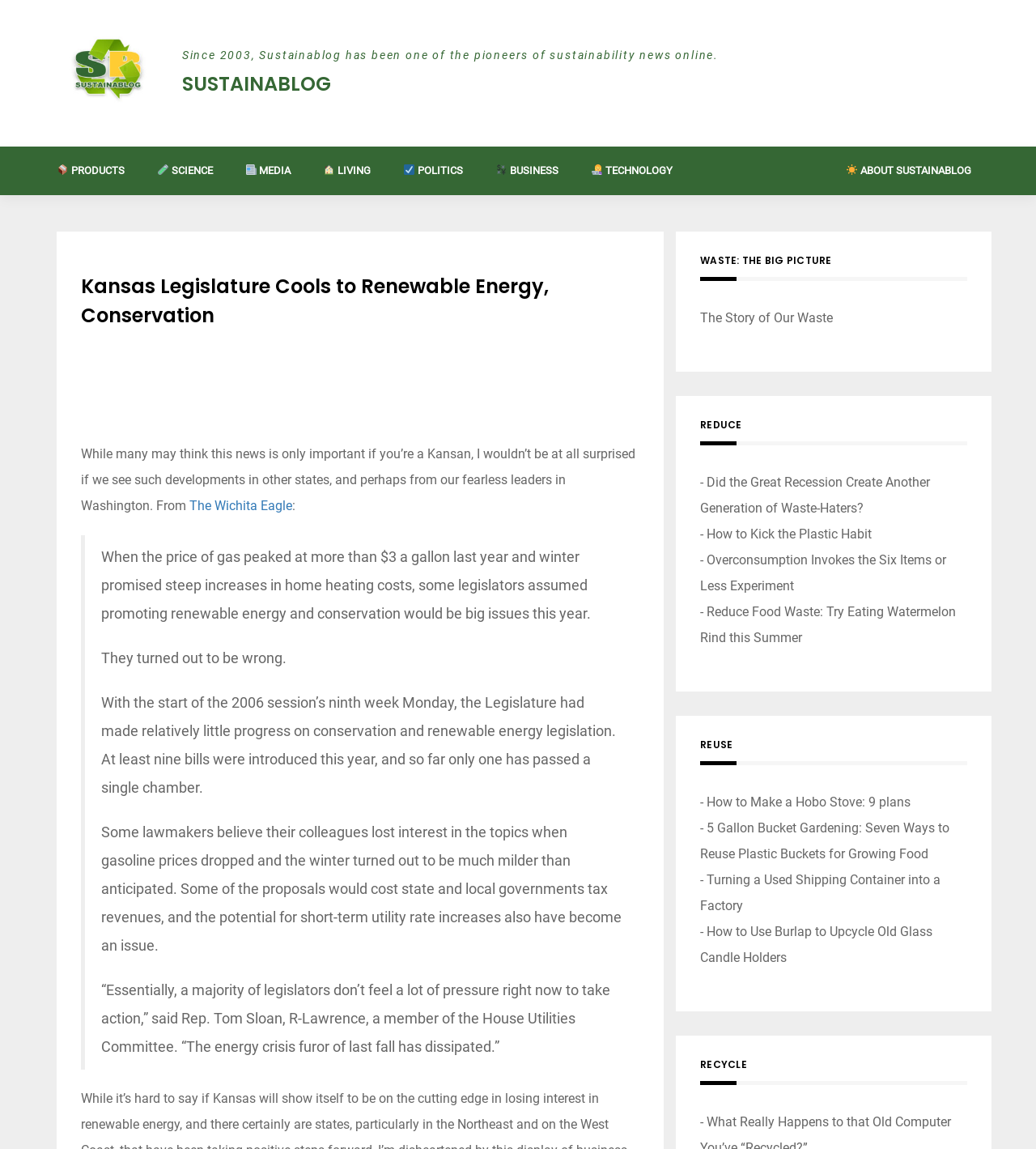Can you find the bounding box coordinates for the element that needs to be clicked to execute this instruction: "Explore the 'SCIENCE' section"? The coordinates should be given as four float numbers between 0 and 1, i.e., [left, top, right, bottom].

[0.136, 0.128, 0.221, 0.17]